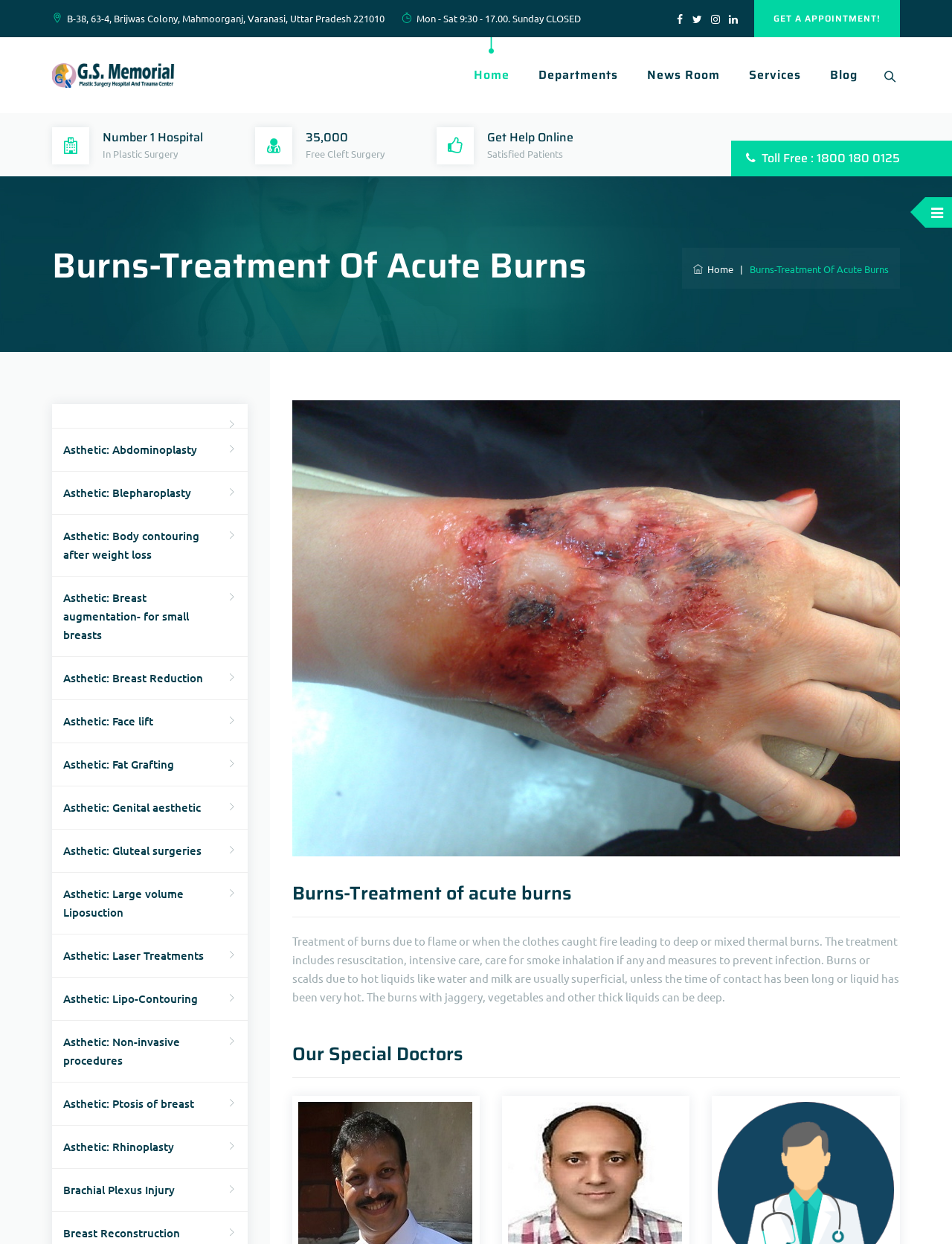What is the treatment for burns due to flame? Analyze the screenshot and reply with just one word or a short phrase.

Resuscitation, intensive care, care for smoke inhalation, and measures to prevent infection